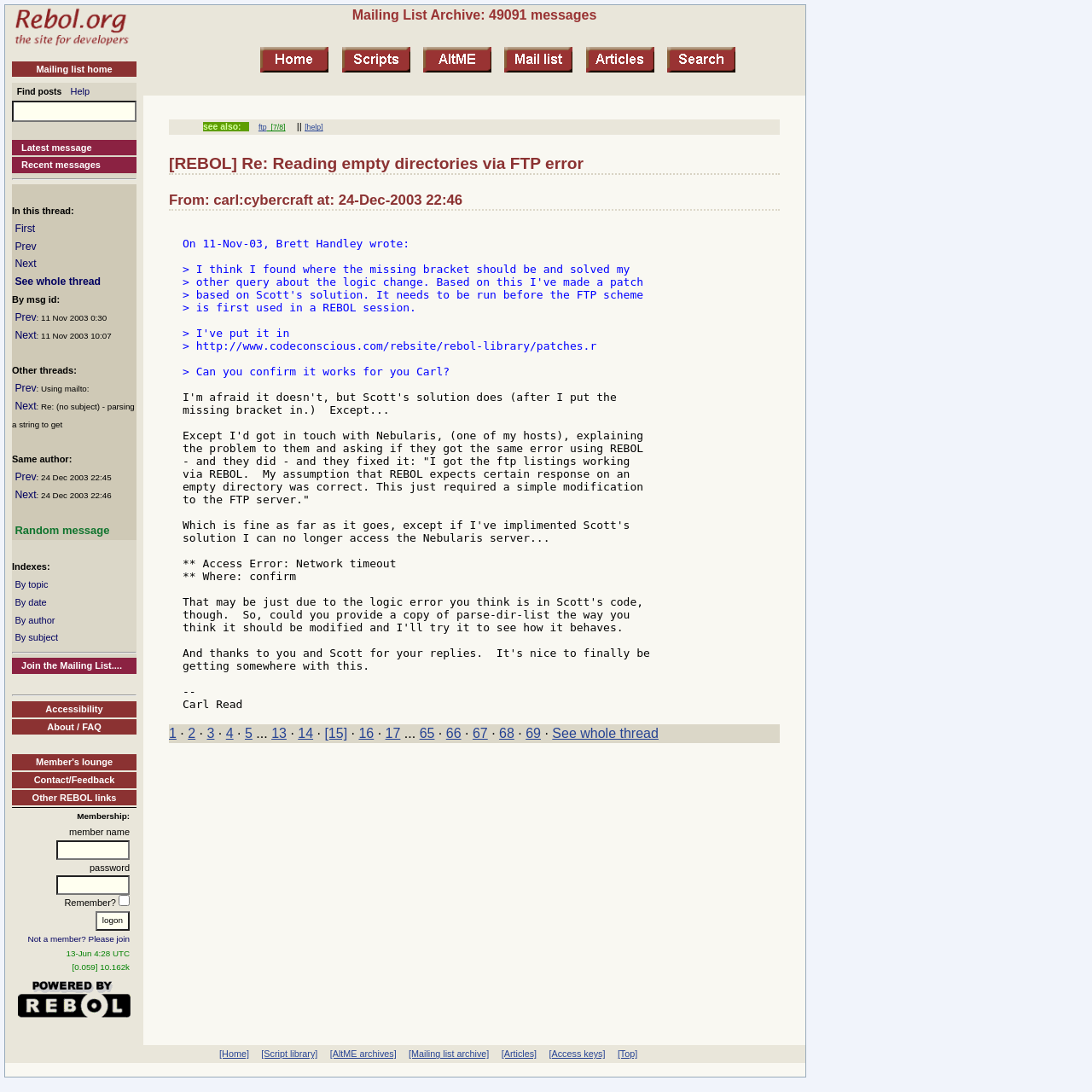Please reply to the following question using a single word or phrase: 
What is the function of the 'Remember?' checkbox?

To remember login